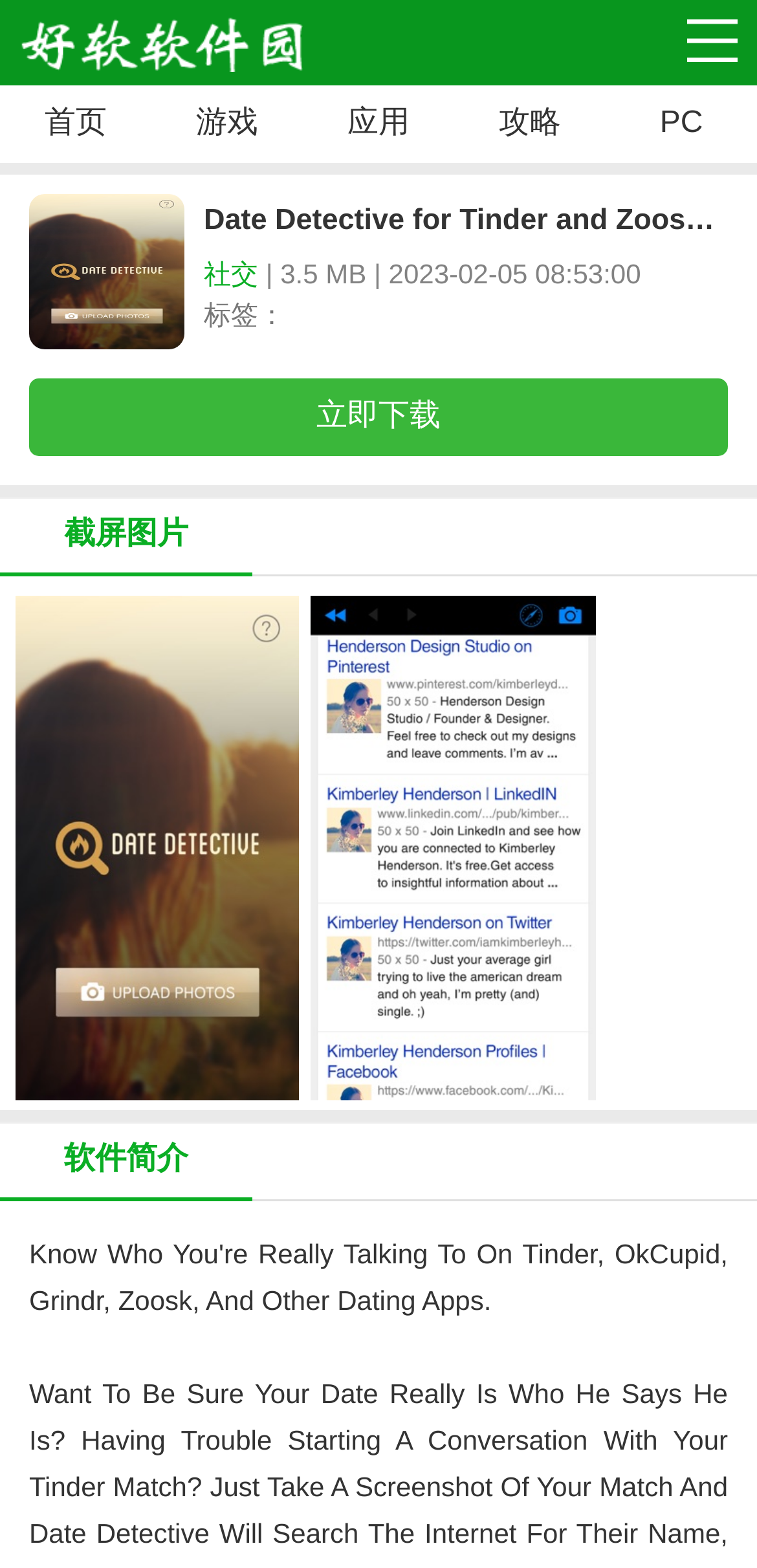Show the bounding box coordinates for the HTML element described as: "立即下载".

[0.038, 0.241, 0.962, 0.291]